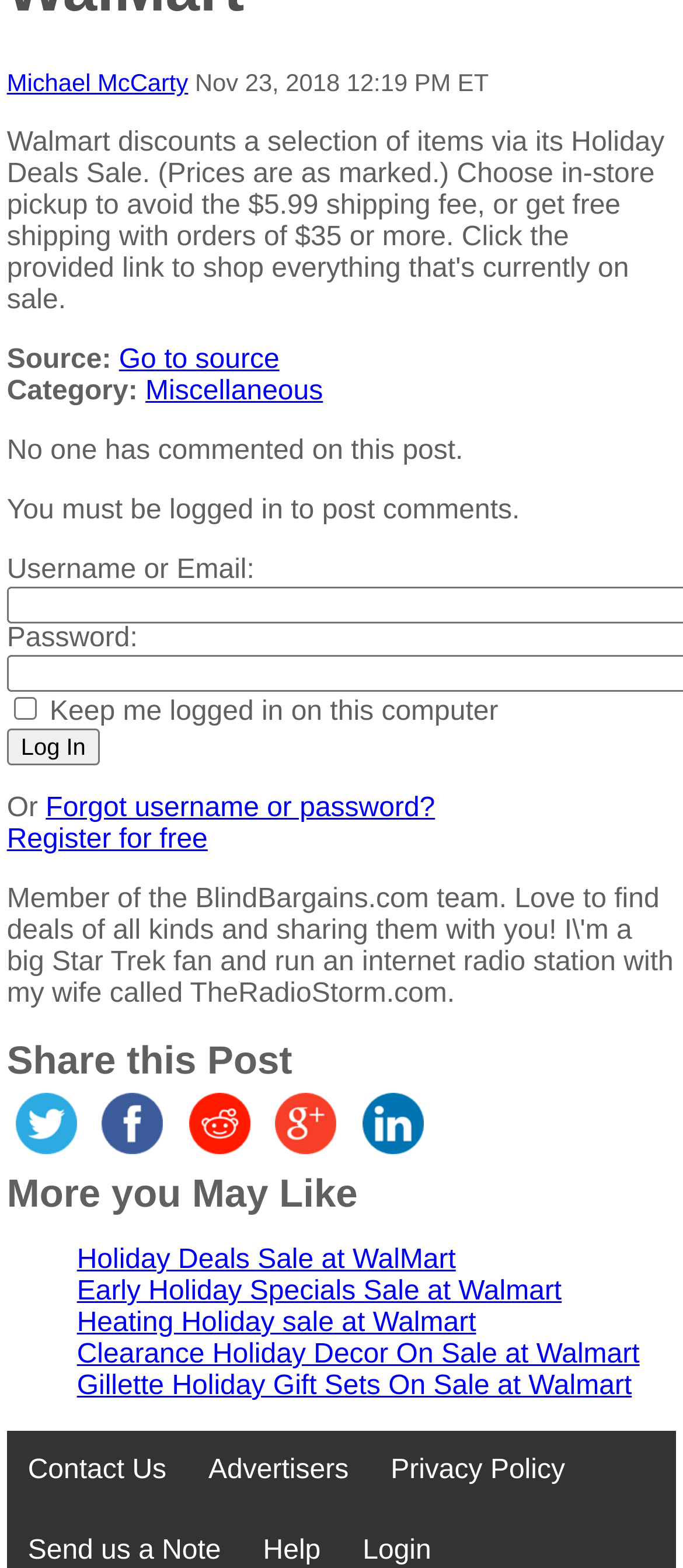Determine the bounding box coordinates of the clickable area required to perform the following instruction: "Go to source". The coordinates should be represented as four float numbers between 0 and 1: [left, top, right, bottom].

[0.174, 0.22, 0.409, 0.239]